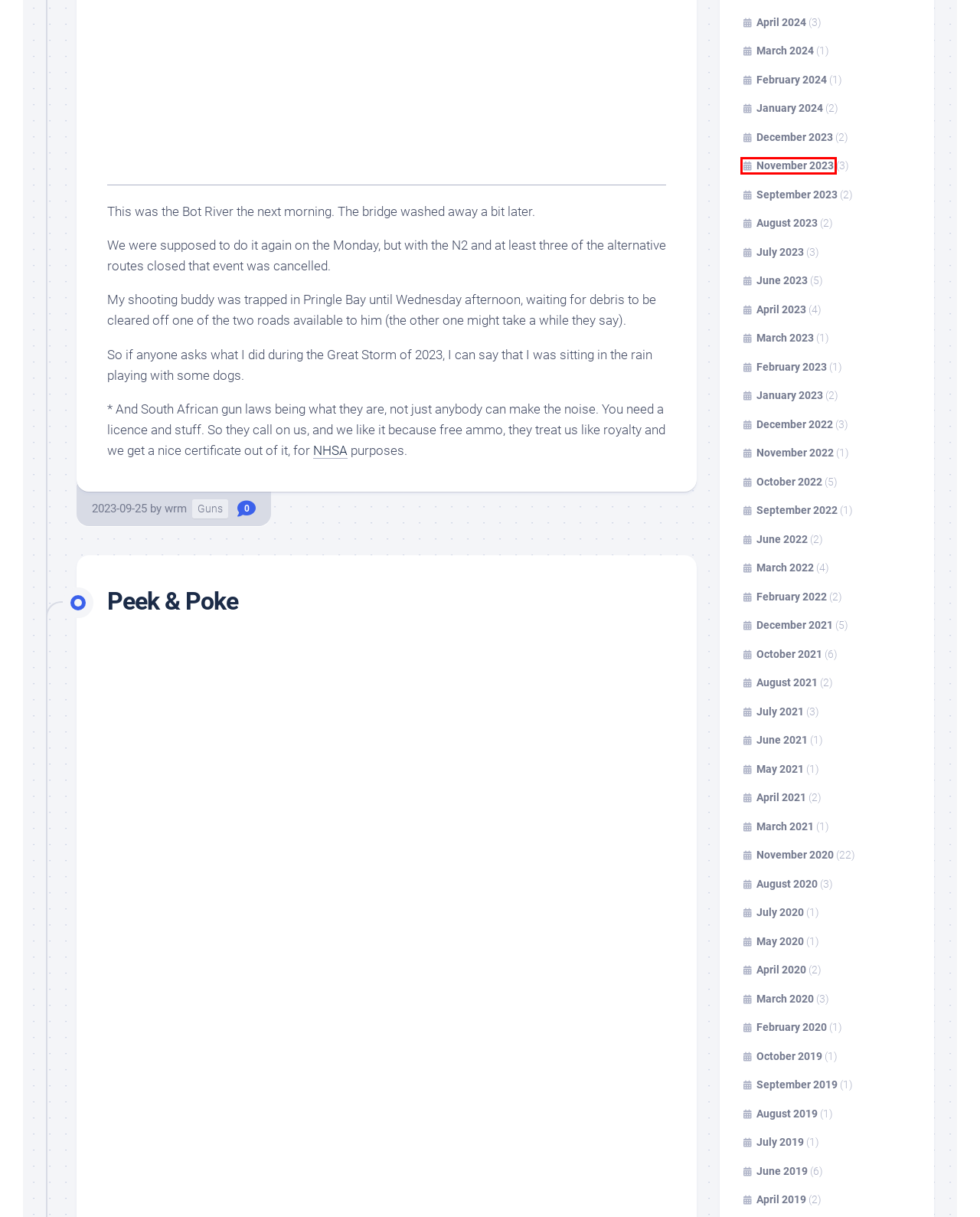Consider the screenshot of a webpage with a red bounding box and select the webpage description that best describes the new page that appears after clicking the element inside the red box. Here are the candidates:
A. September 2022 – Wouter's Blog
B. December 2023 – Wouter's Blog
C. November 2023 – Wouter's Blog
D. June 2023 – Wouter's Blog
E. December 2022 – Wouter's Blog
F. March 2024 – Wouter's Blog
G. March 2022 – Wouter's Blog
H. February 2024 – Wouter's Blog

C